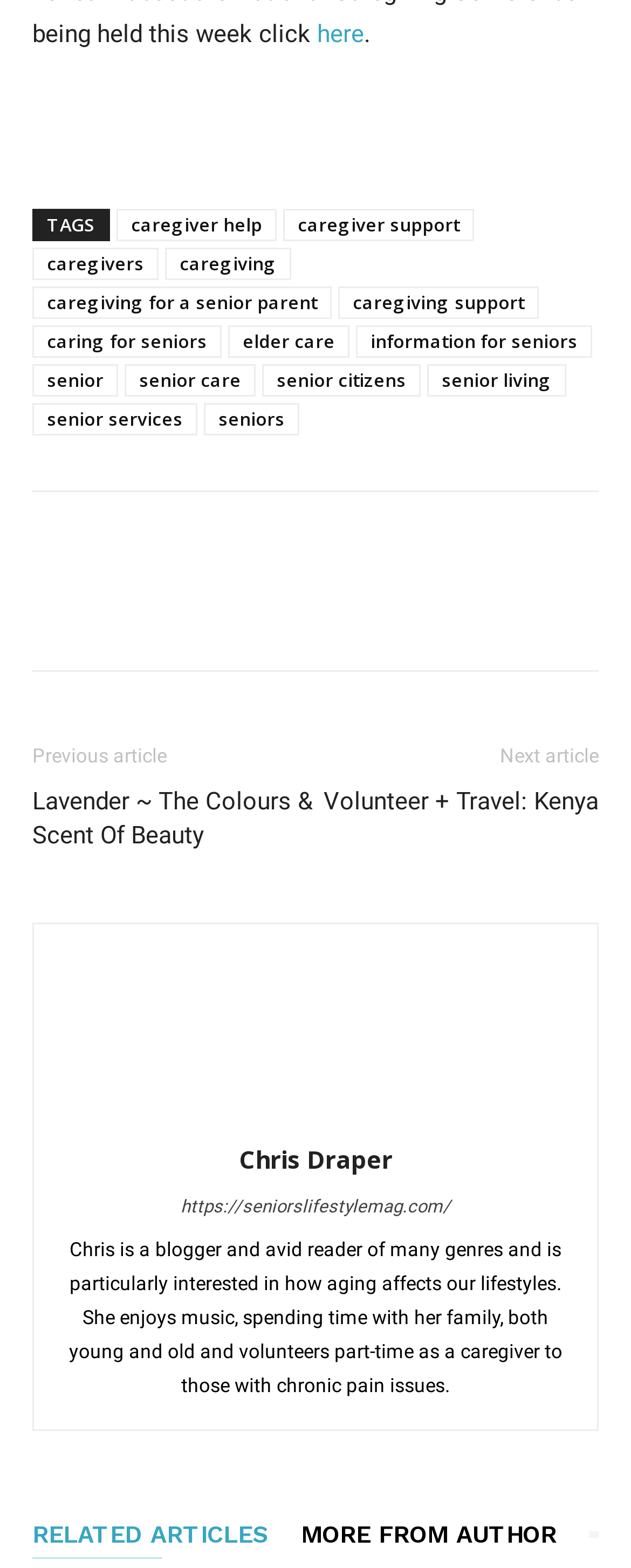Specify the bounding box coordinates for the region that must be clicked to perform the given instruction: "visit the website's homepage".

[0.286, 0.763, 0.714, 0.776]